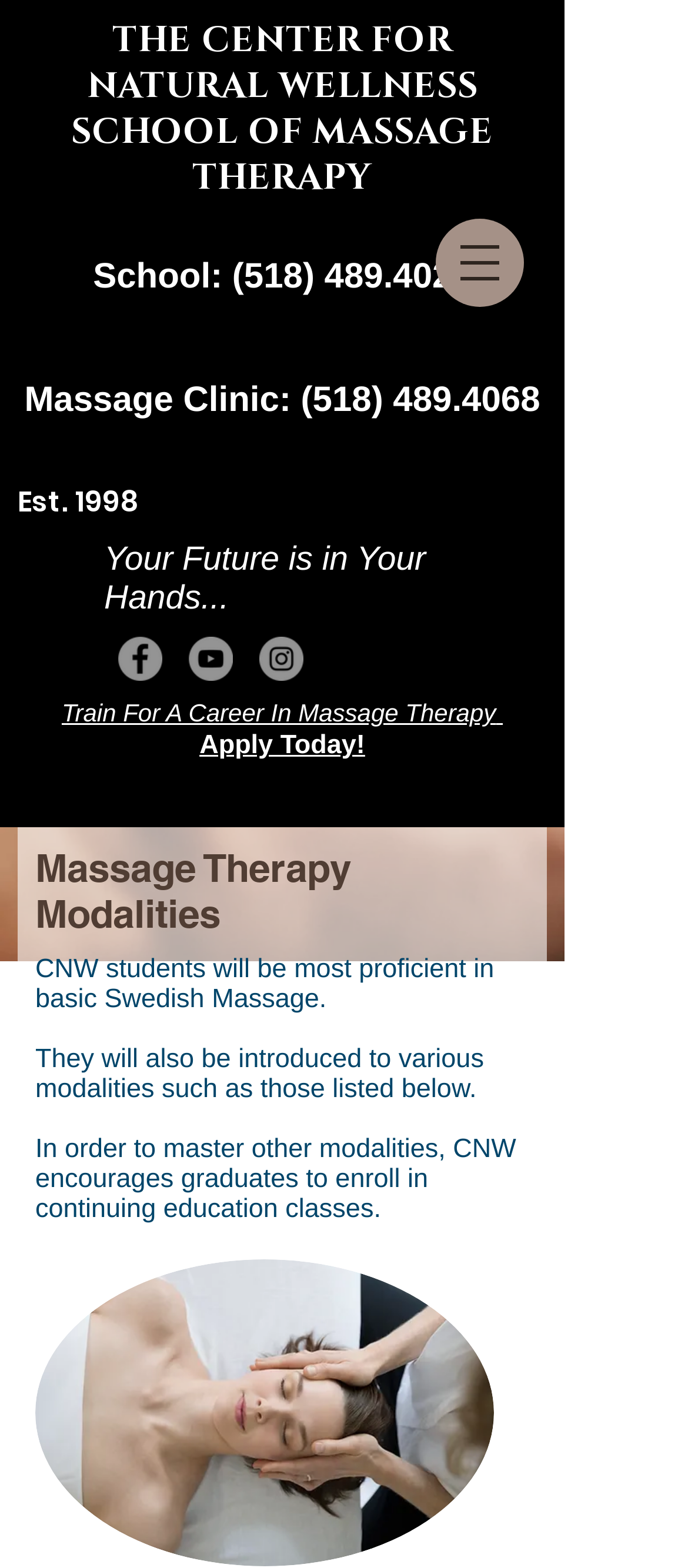Use a single word or phrase to answer the question:
What is the name of the school?

THE CENTER FOR NATURAL WELLNESS SCHOOL OF MASSAGE THERAPY